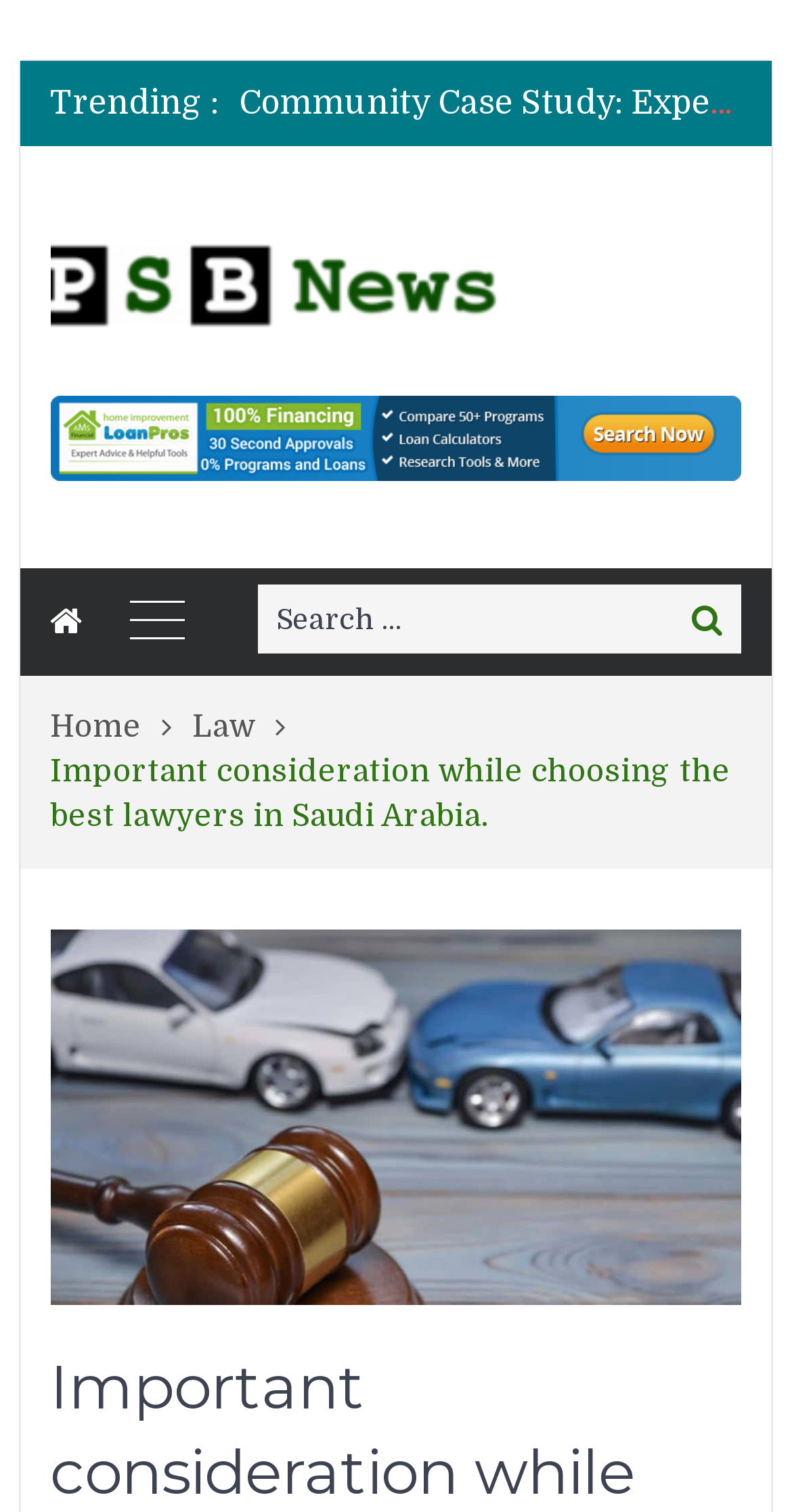What is the category of the current article?
Kindly give a detailed and elaborate answer to the question.

I determined the category by looking at the breadcrumbs navigation section, which shows the path 'Home > Law > Important consideration while choosing the best lawyers in Saudi Arabia.' This indicates that the current article is related to the Law category.